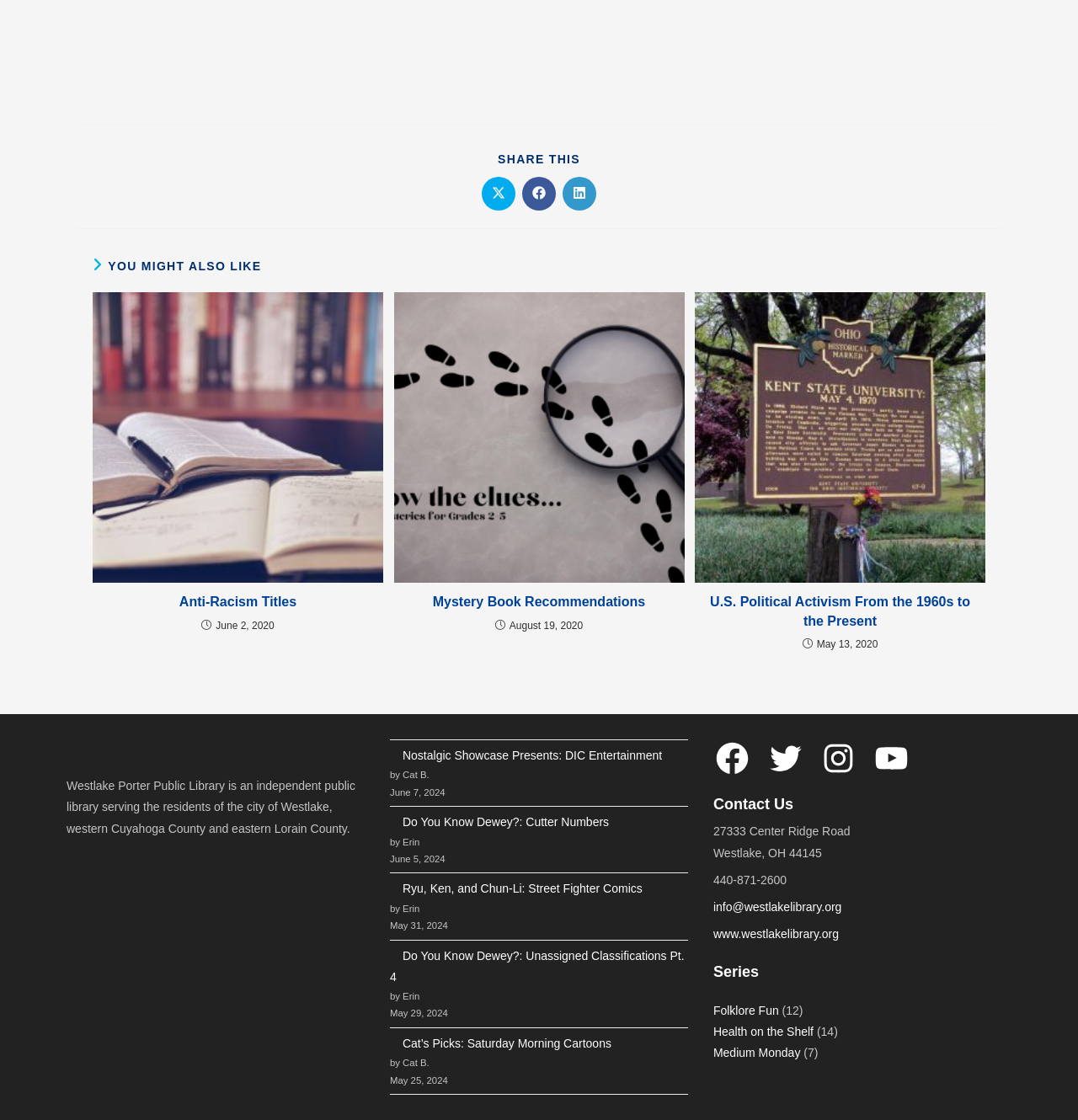How many articles are in the 'Folklore Fun' series?
Using the image as a reference, deliver a detailed and thorough answer to the question.

I found the answer by looking at the link 'Folklore Fun' which has a text '(12)' next to it, indicating the number of articles in the series.